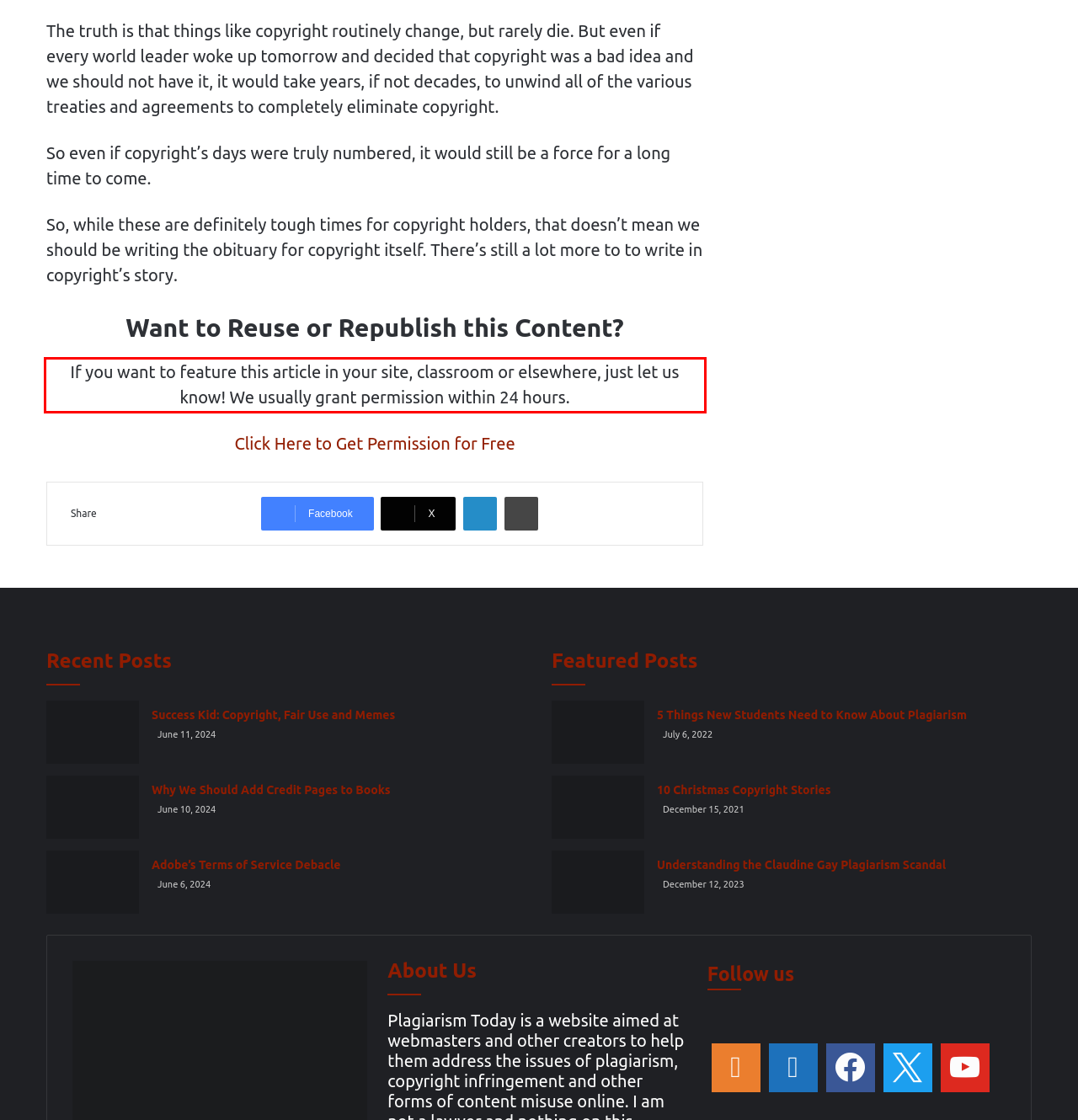Observe the screenshot of the webpage that includes a red rectangle bounding box. Conduct OCR on the content inside this red bounding box and generate the text.

If you want to feature this article in your site, classroom or elsewhere, just let us know! We usually grant permission within 24 hours.